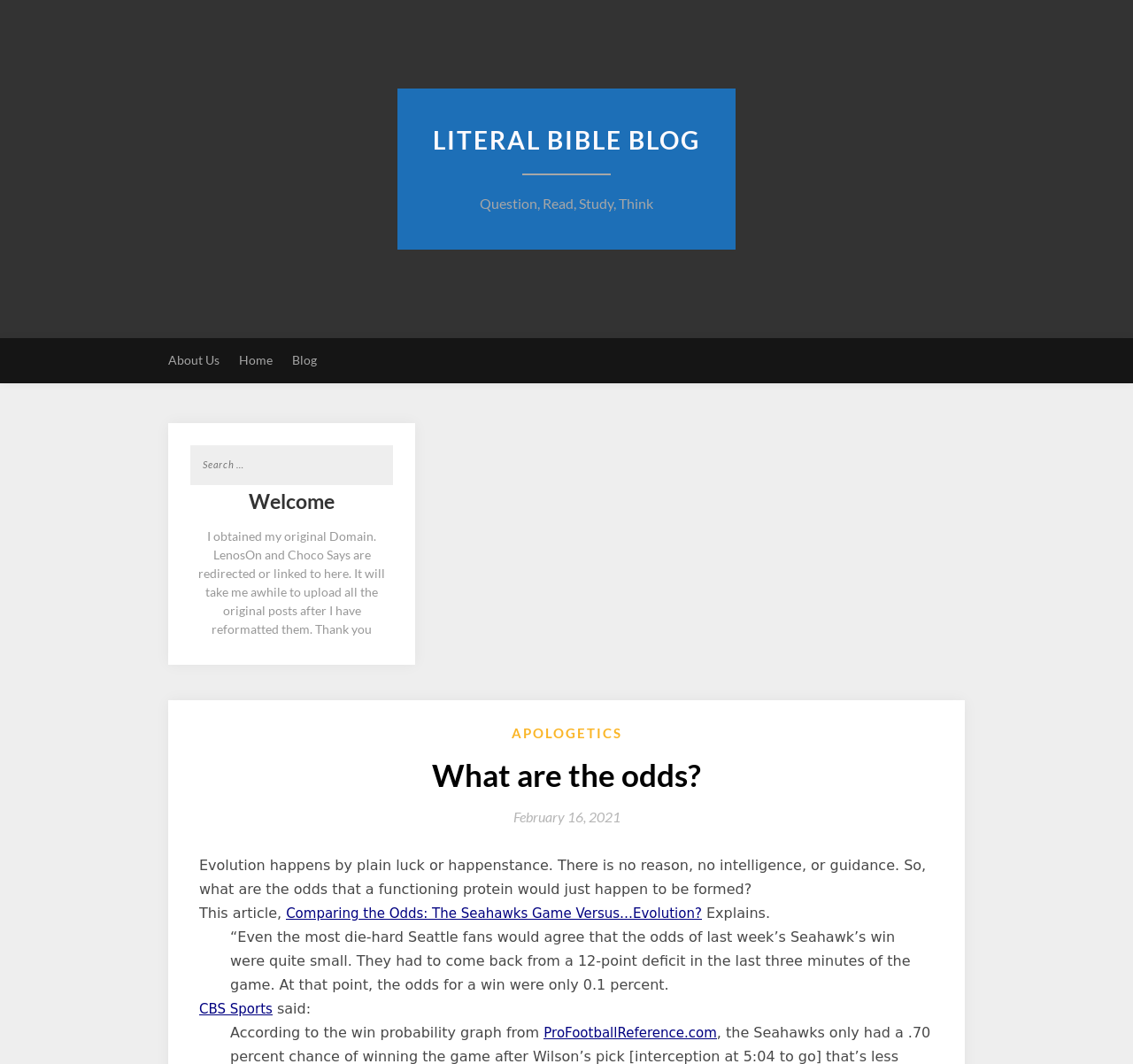Provide a comprehensive description of the webpage.

This webpage is titled "What are the odds? – Literal Bible Blog" and has a prominent header section at the top with links to "LITERAL BIBLE BLOG Question, Read, Study, Think", "About Us", "Home", and "Blog". Below the header, there is a search box with a label "Search for:".

The main content of the page is divided into sections. The first section is a welcome message, which is followed by a paragraph of text explaining that the original domain has been obtained and that it will take time to upload all the original posts after reformatting.

Below this section, there is a header with a link to "APOLOGETICS" and a heading "What are the odds?" with a link to "February 16, 2021" next to it. The main article begins with a paragraph discussing evolution, stating that it happens by plain luck or happenstance, and questioning the odds of a functioning protein being formed.

The article continues with a link to "Comparing the Odds: The Seahawks Game Versus…Evolution?" and explains that the article compares the odds of a Seahawks game win to the odds of evolution. The text then quotes a statement from CBS Sports about the low probability of the Seahawks' win, citing a win probability graph from ProFootballReference.com.